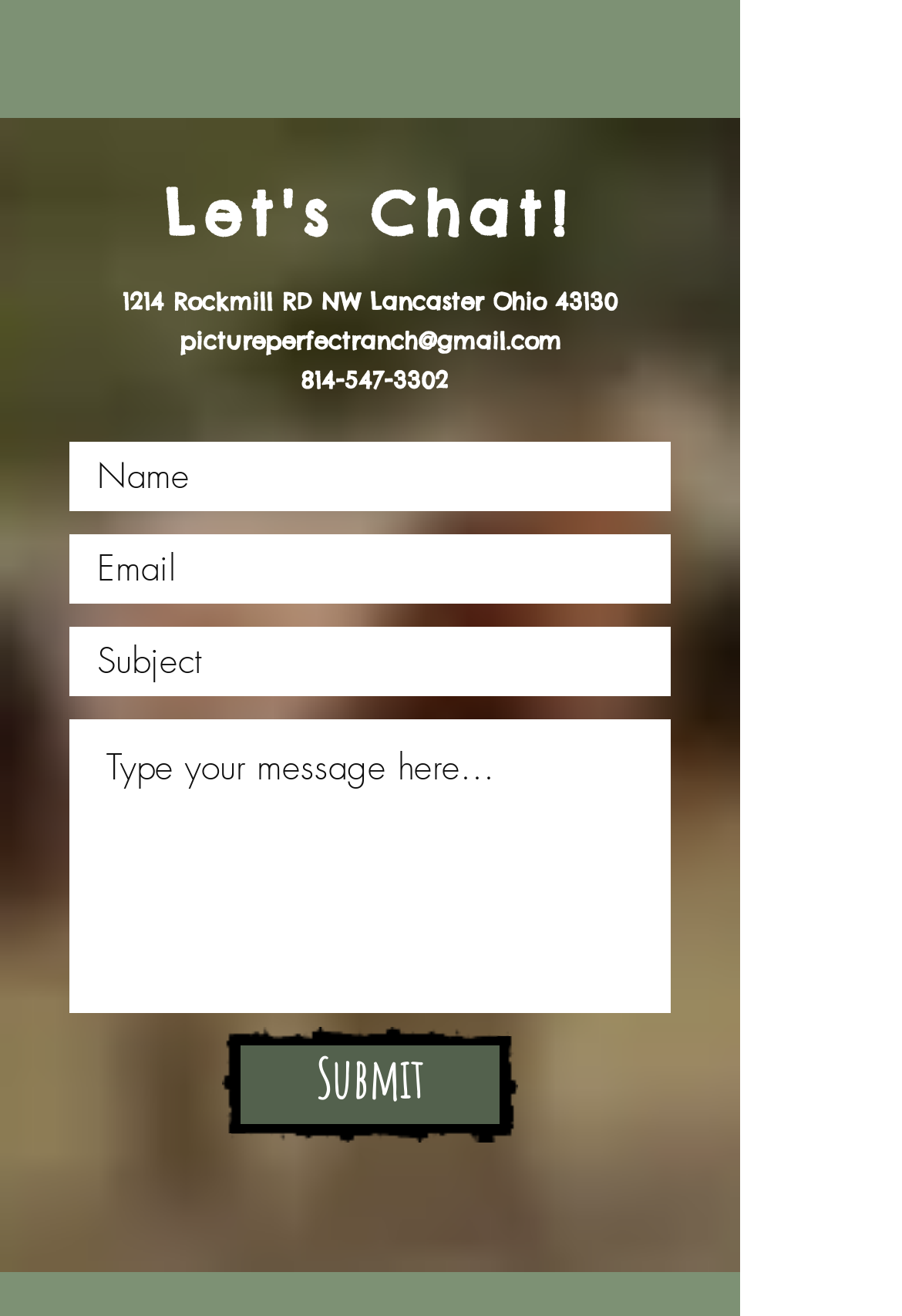Based on the element description, predict the bounding box coordinates (top-left x, top-left y, bottom-right x, bottom-right y) for the UI element in the screenshot: placeholder="Type your message here..."

[0.077, 0.547, 0.744, 0.77]